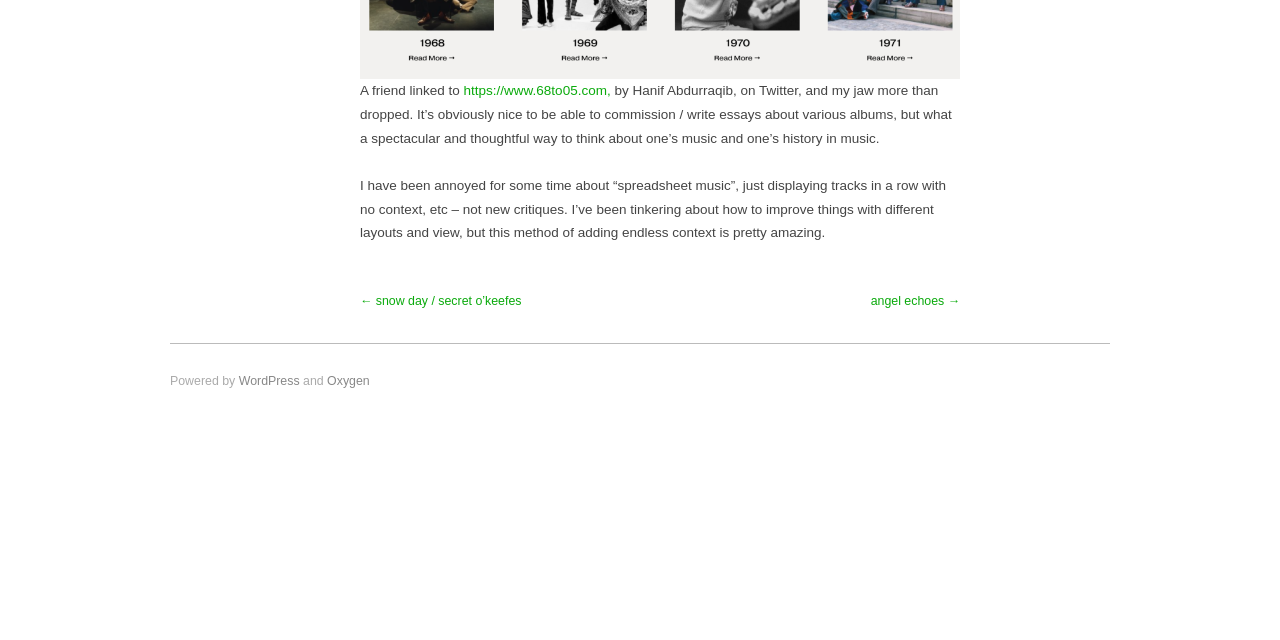Find and provide the bounding box coordinates for the UI element described with: "Astra WordPress Theme".

None